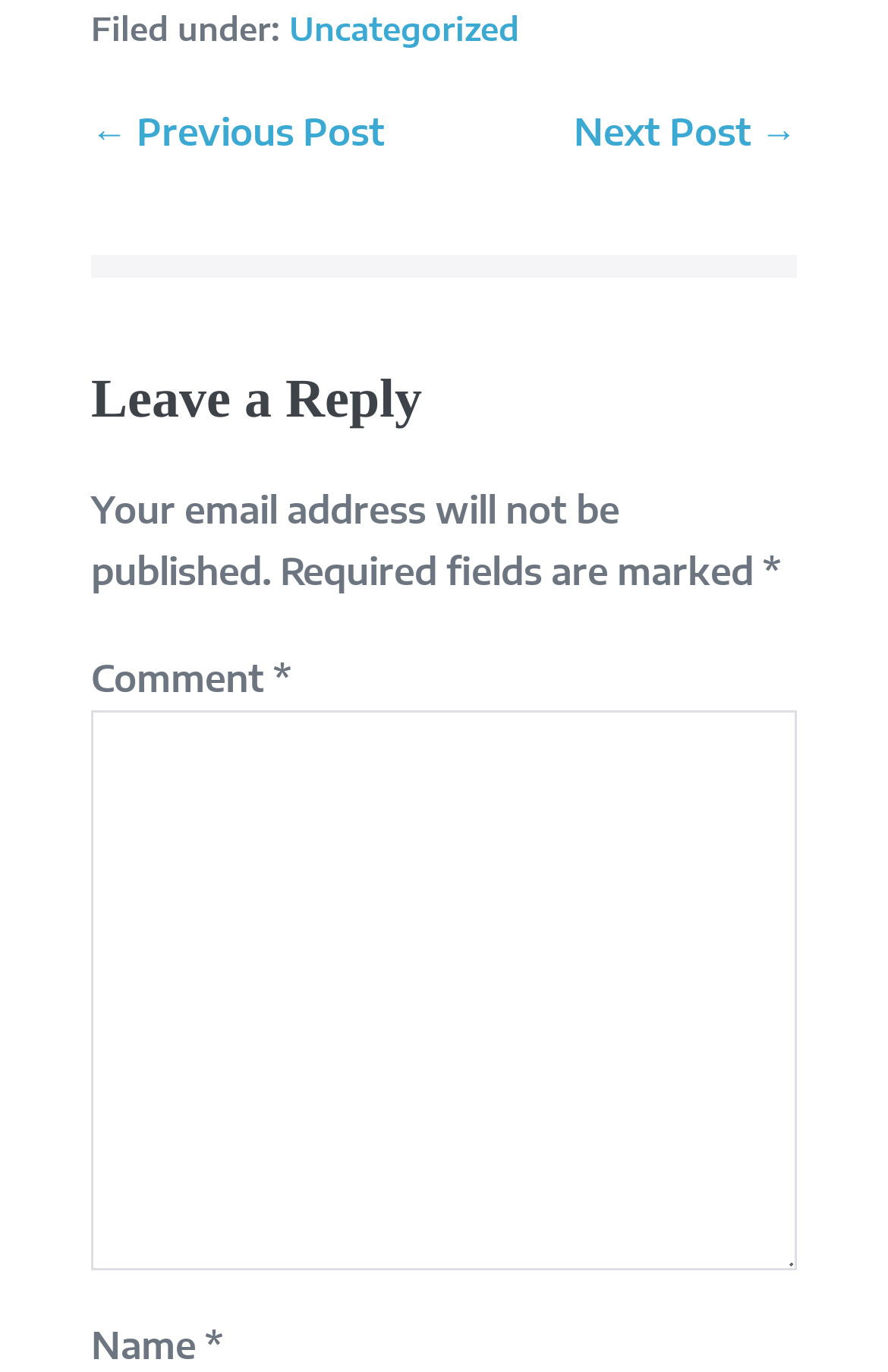Bounding box coordinates are given in the format (top-left x, top-left y, bottom-right x, bottom-right y). All values should be floating point numbers between 0 and 1. Provide the bounding box coordinate for the UI element described as: Uncategorized

[0.326, 0.007, 0.585, 0.035]